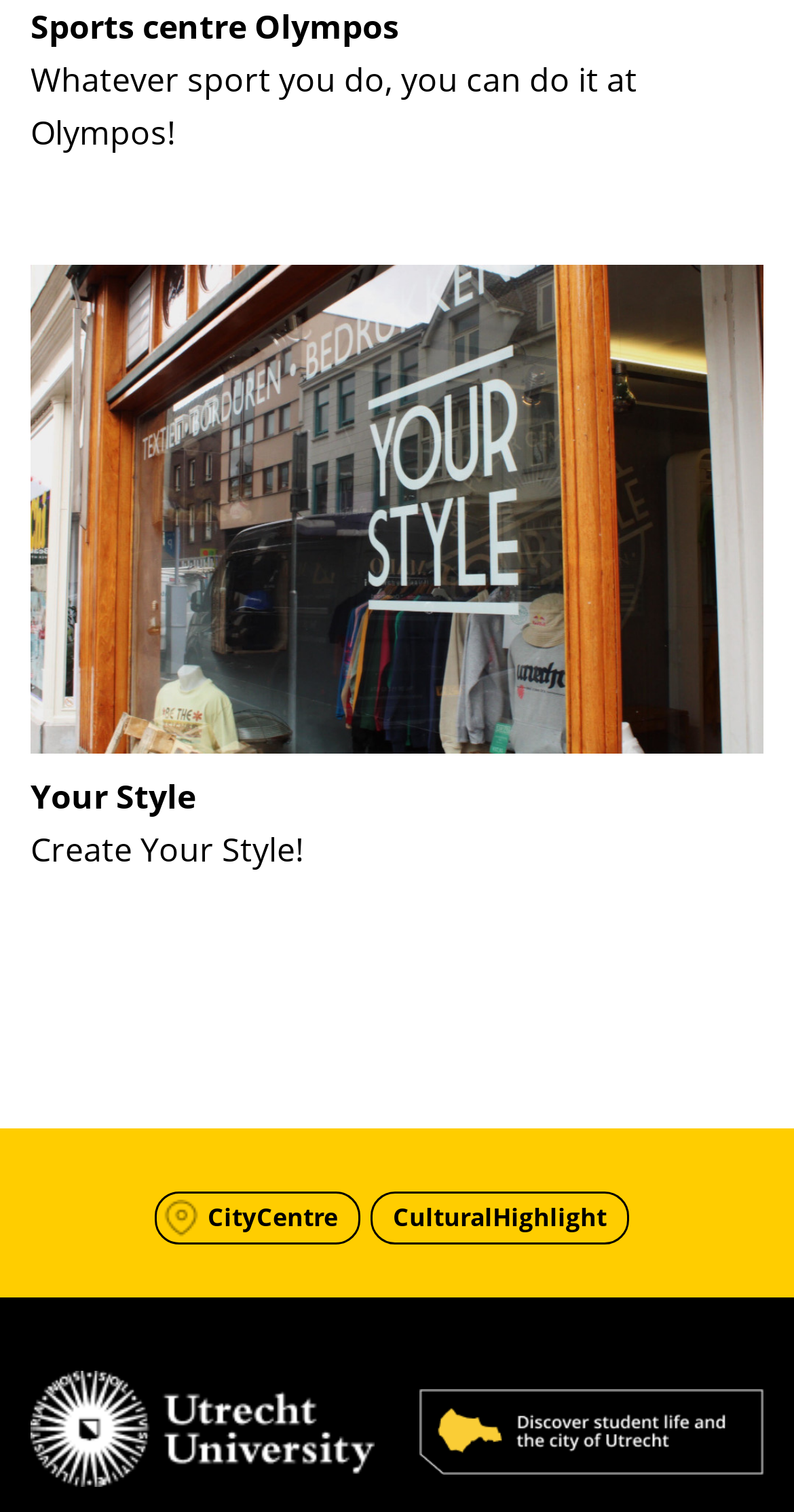Provide a brief response to the question using a single word or phrase: 
What is the theme of the image at the top of the webpage?

Sports